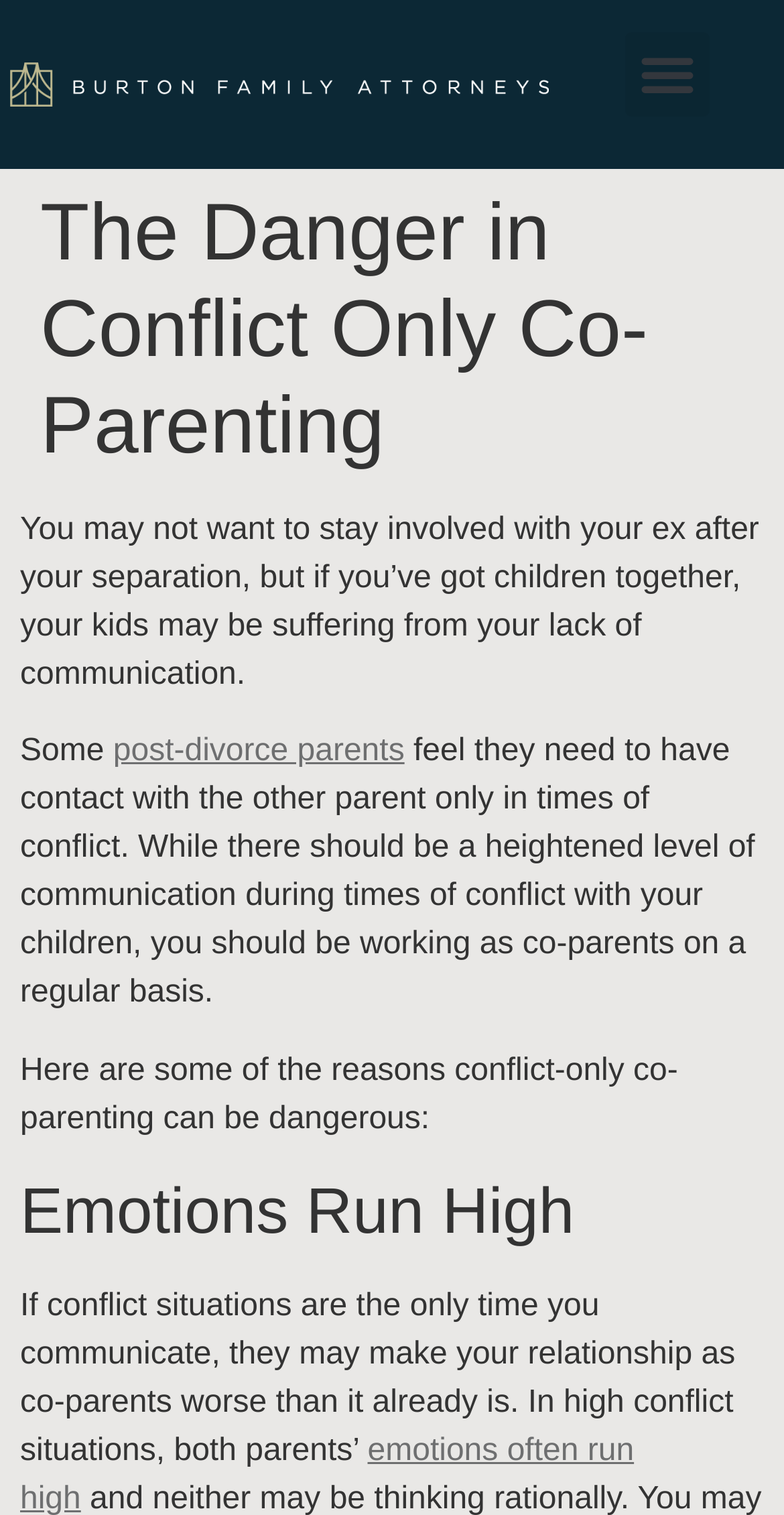Given the content of the image, can you provide a detailed answer to the question?
What is the tone of the webpage?

The webpage provides information and explanations about the dangers of conflict-only co-parenting, and offers expert strategies for safe and effective co-parenting, which suggests that the tone of the webpage is informative and educational.